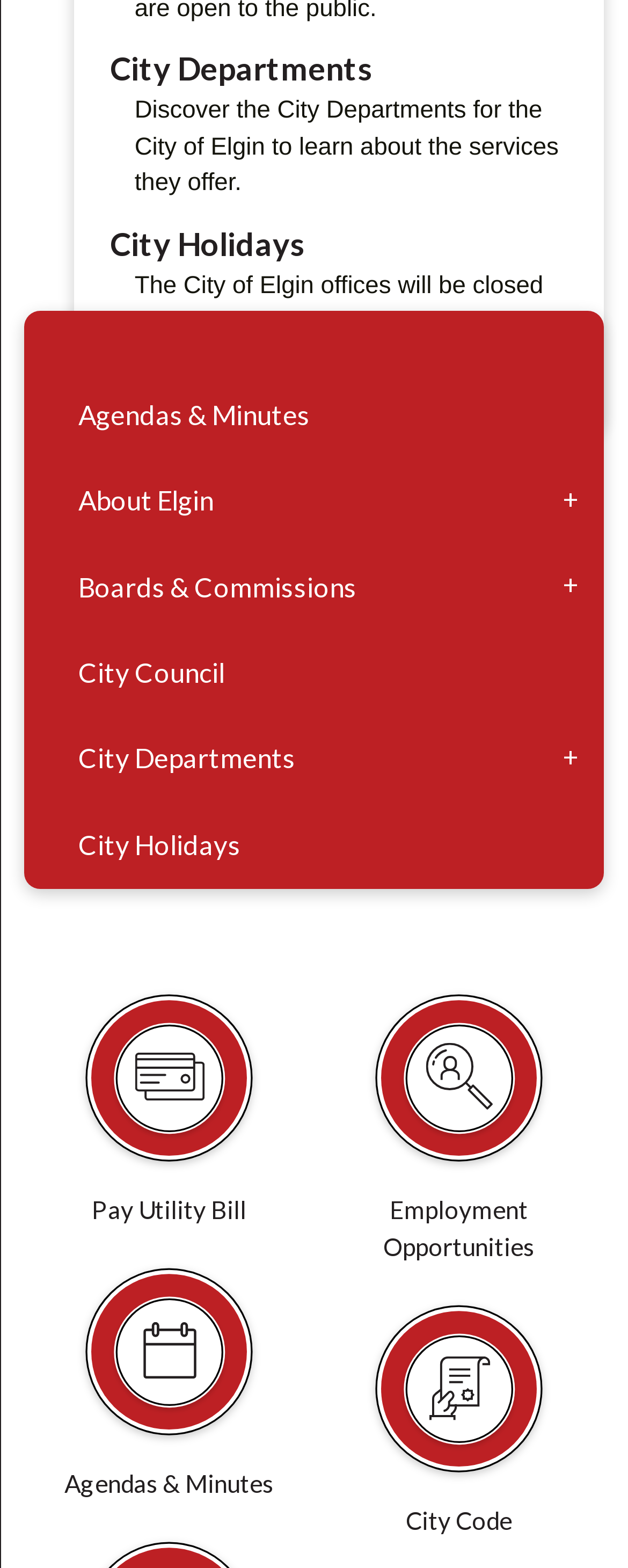Using details from the image, please answer the following question comprehensively:
What can be done with the 'Pay Utility Bill' link?

The 'Pay Utility Bill' link is likely a functionality to allow users to pay their utility bills online. This is a common feature found on government websites.